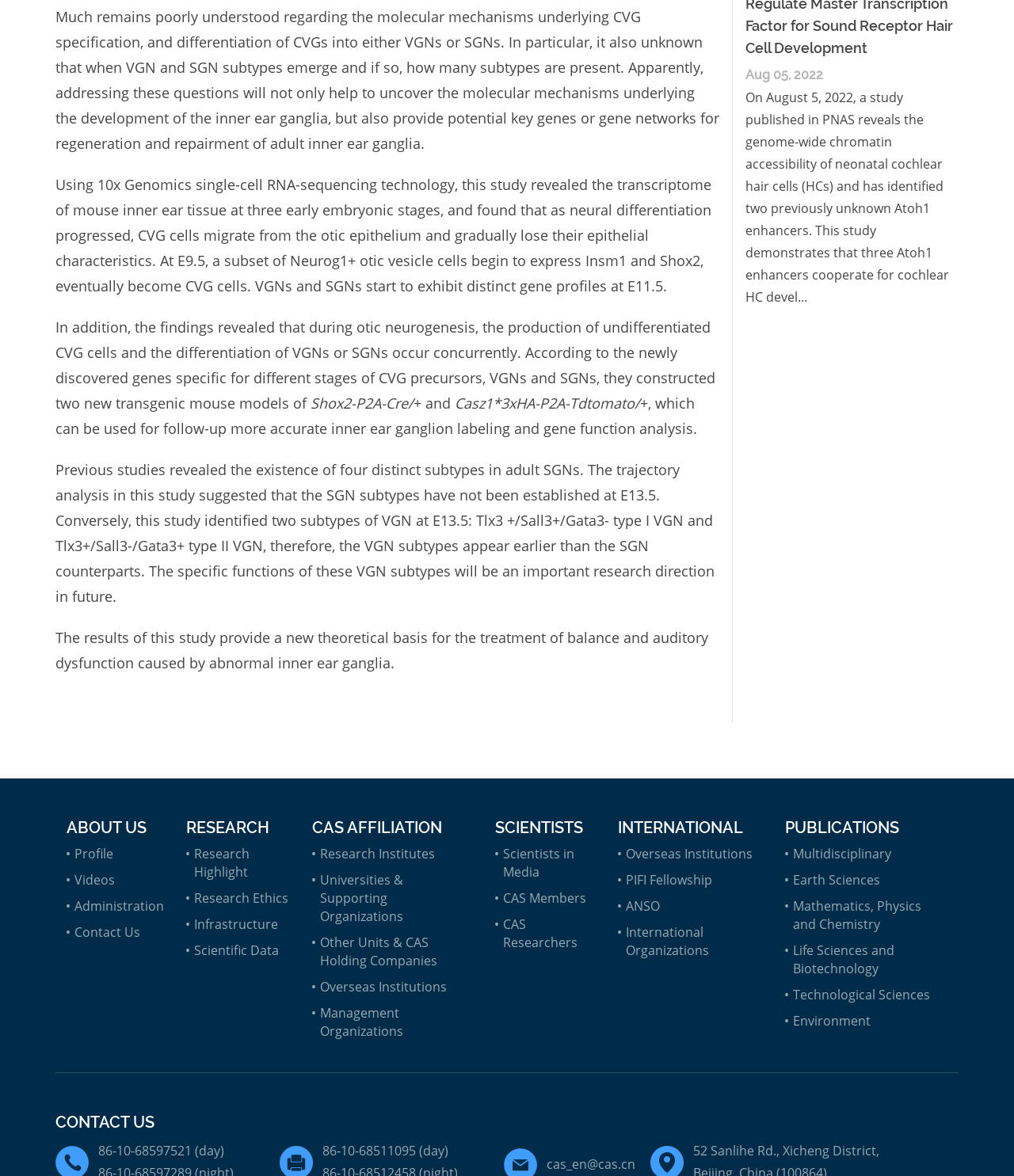Kindly provide the bounding box coordinates of the section you need to click on to fulfill the given instruction: "View RESEARCH".

[0.184, 0.696, 0.286, 0.712]